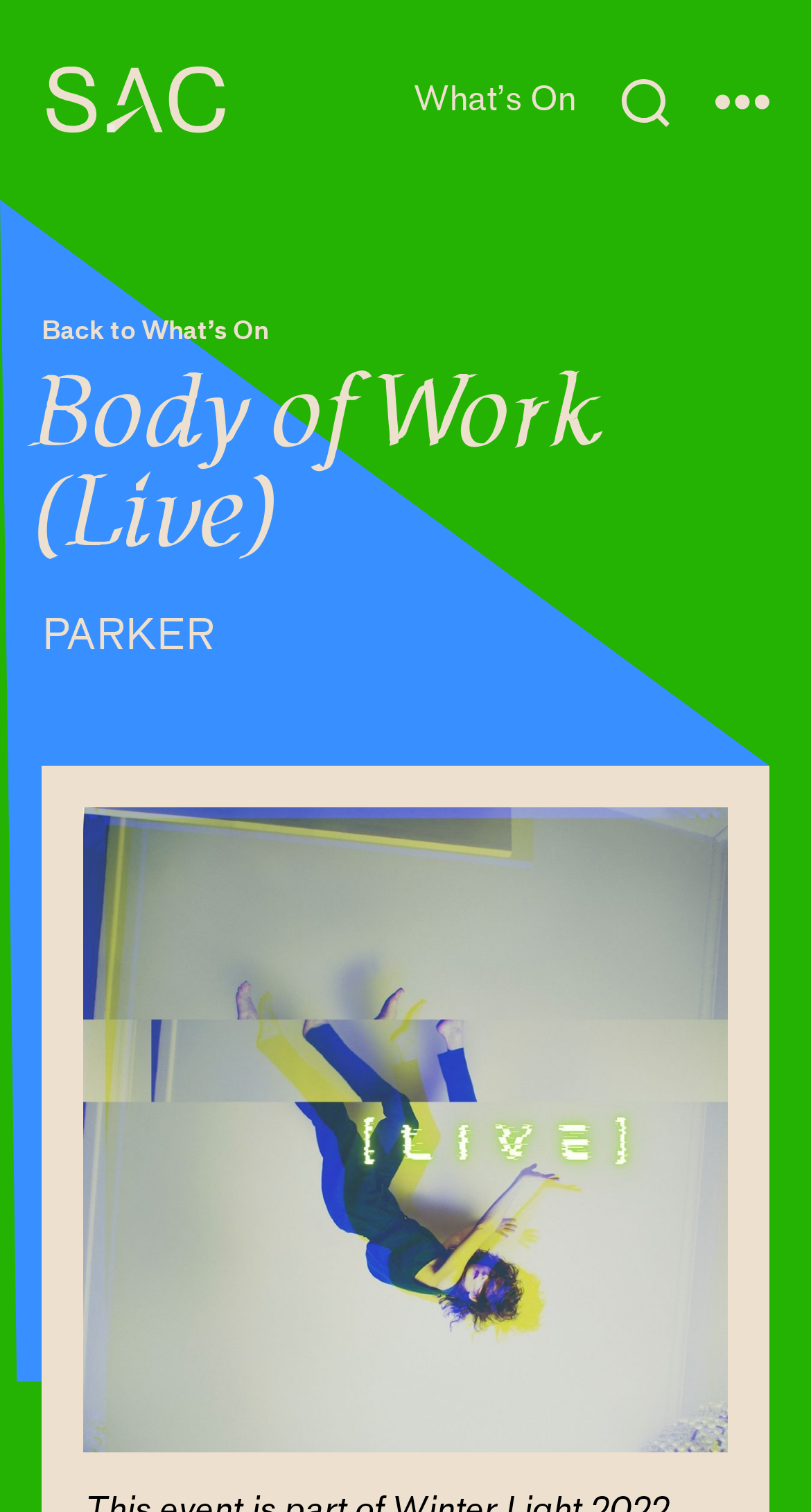Elaborate on the different components and information displayed on the webpage.

The webpage appears to be an event page for "Body of Work (Live)" by PARKER, presented by Salamanca Arts Centre as part of Winter Light 2022. 

At the top of the page, there is a large image that spans the entire width, taking up about 91% of the page's height. Below this image, there are two links: "Salamanca Arts Centre" on the left and "What's On" on the right. The "Salamanca Arts Centre" link has an accompanying image with the same name.

On the top right corner, there are two buttons: "Search" and "Menu". The "Menu" button, when expanded, reveals a header section with a link to "Back to What's On" and a heading that reads "Body of Work (Live)". Below the heading, there is a static text element displaying the artist's name, "PARKER".

Further down the page, there is a large figure element that takes up about 80% of the page's width and 43% of its height, positioned roughly in the middle of the page.